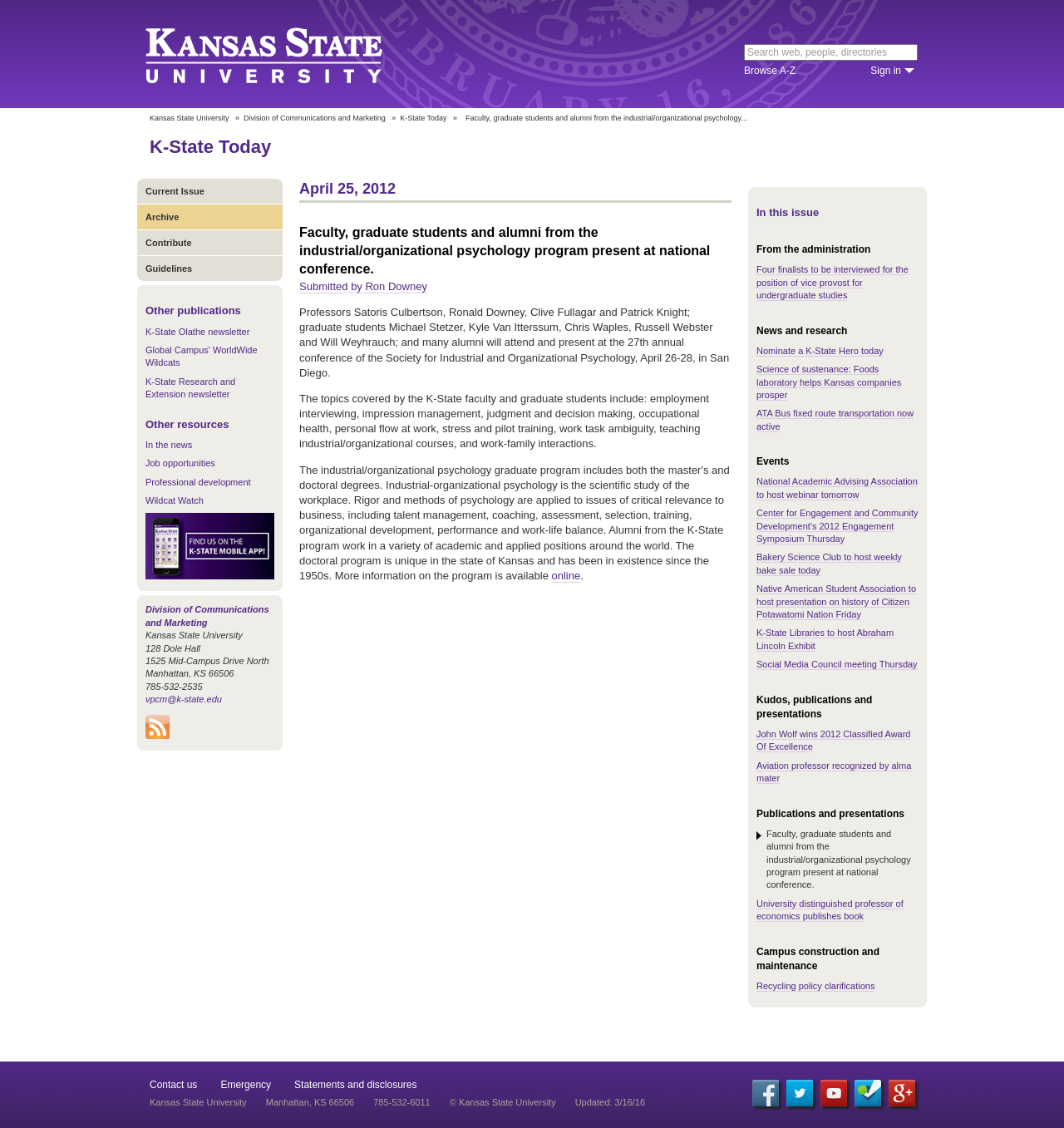Please determine the bounding box coordinates of the area that needs to be clicked to complete this task: 'Find us on the K-State Mobile App!'. The coordinates must be four float numbers between 0 and 1, formatted as [left, top, right, bottom].

[0.137, 0.506, 0.258, 0.515]